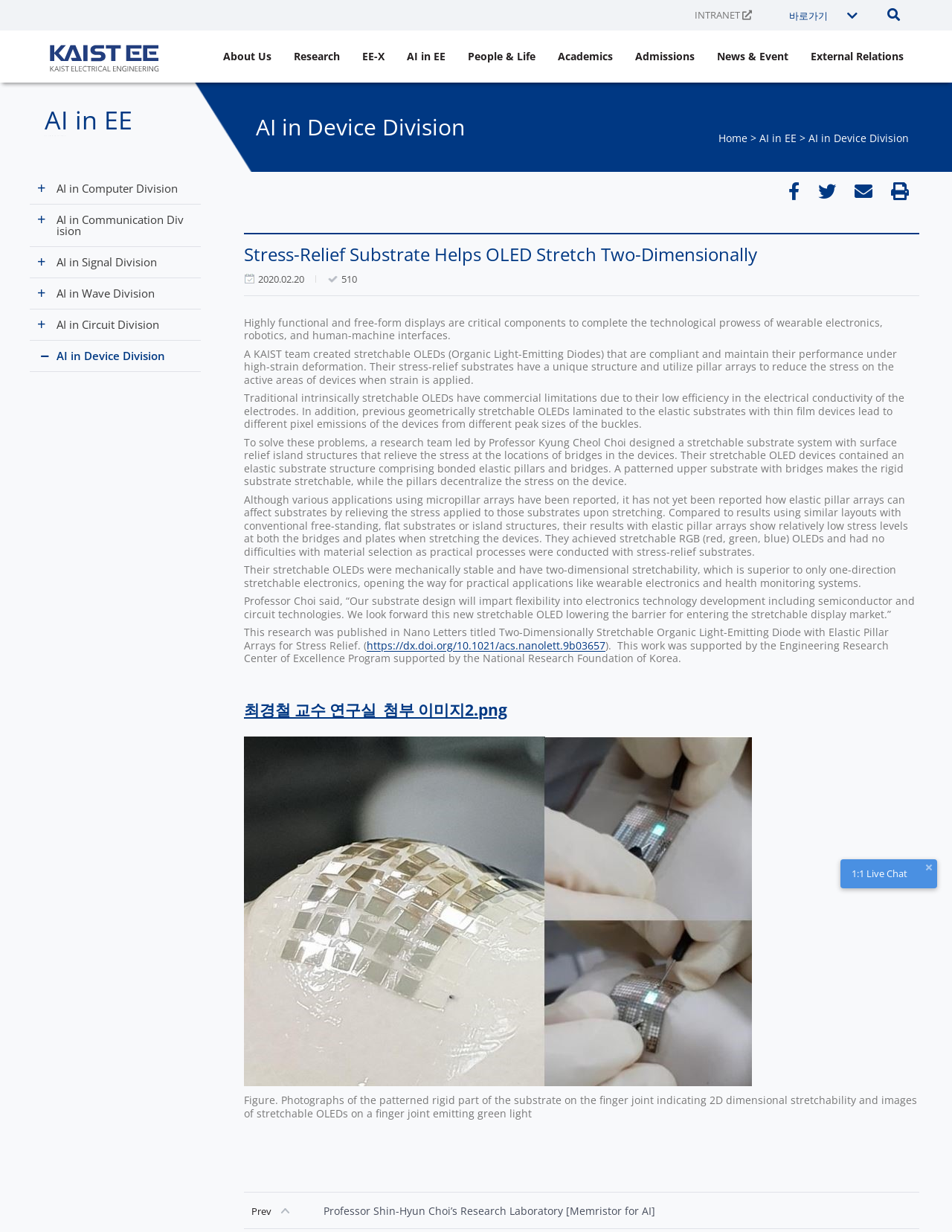Identify the bounding box coordinates of the clickable region to carry out the given instruction: "Click on the 'https://dx.doi.org/10.1021/acs.nanolett.9b03657' link".

[0.385, 0.518, 0.636, 0.529]